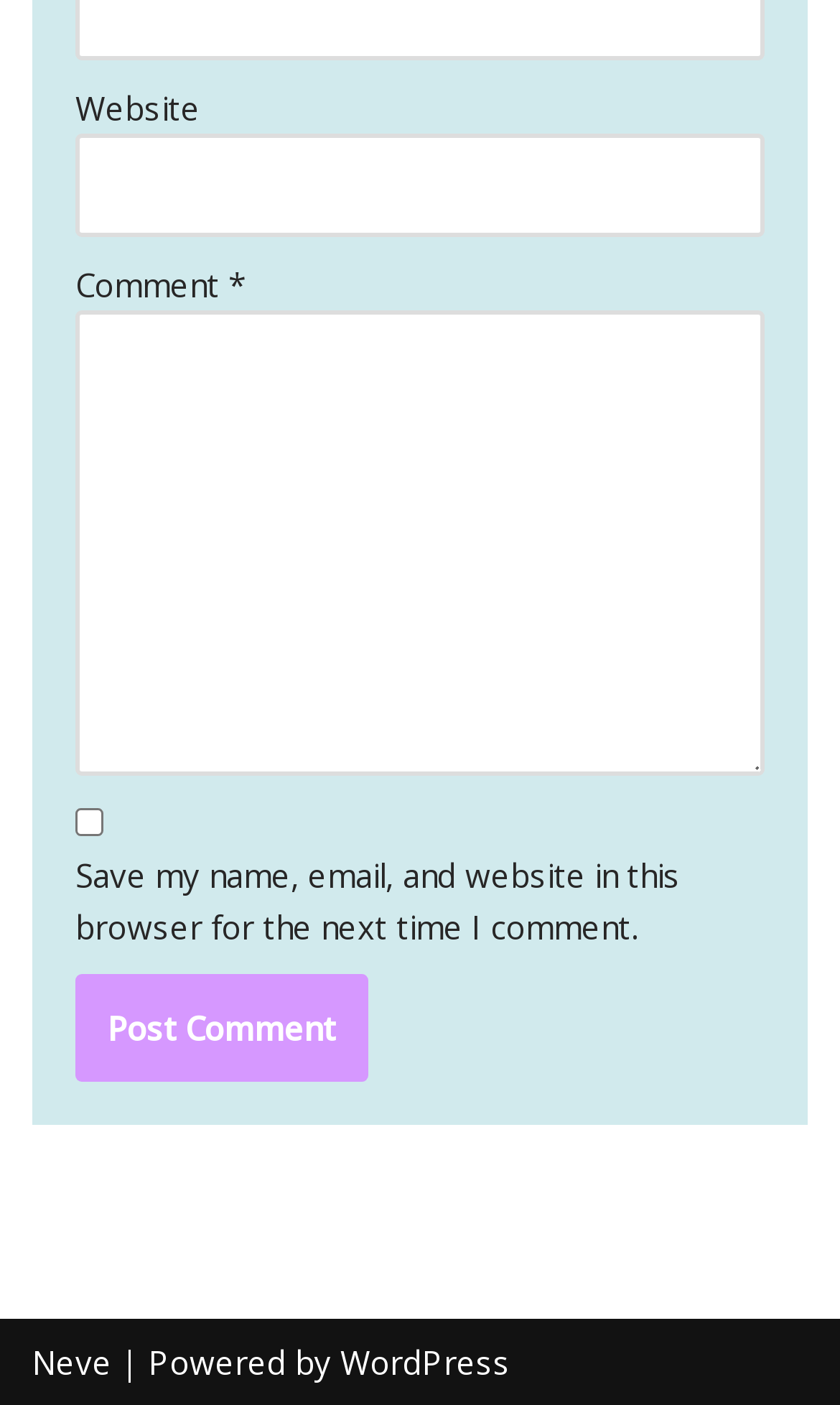Find the bounding box coordinates for the HTML element described in this sentence: "WordPress". Provide the coordinates as four float numbers between 0 and 1, in the format [left, top, right, bottom].

[0.405, 0.954, 0.608, 0.985]